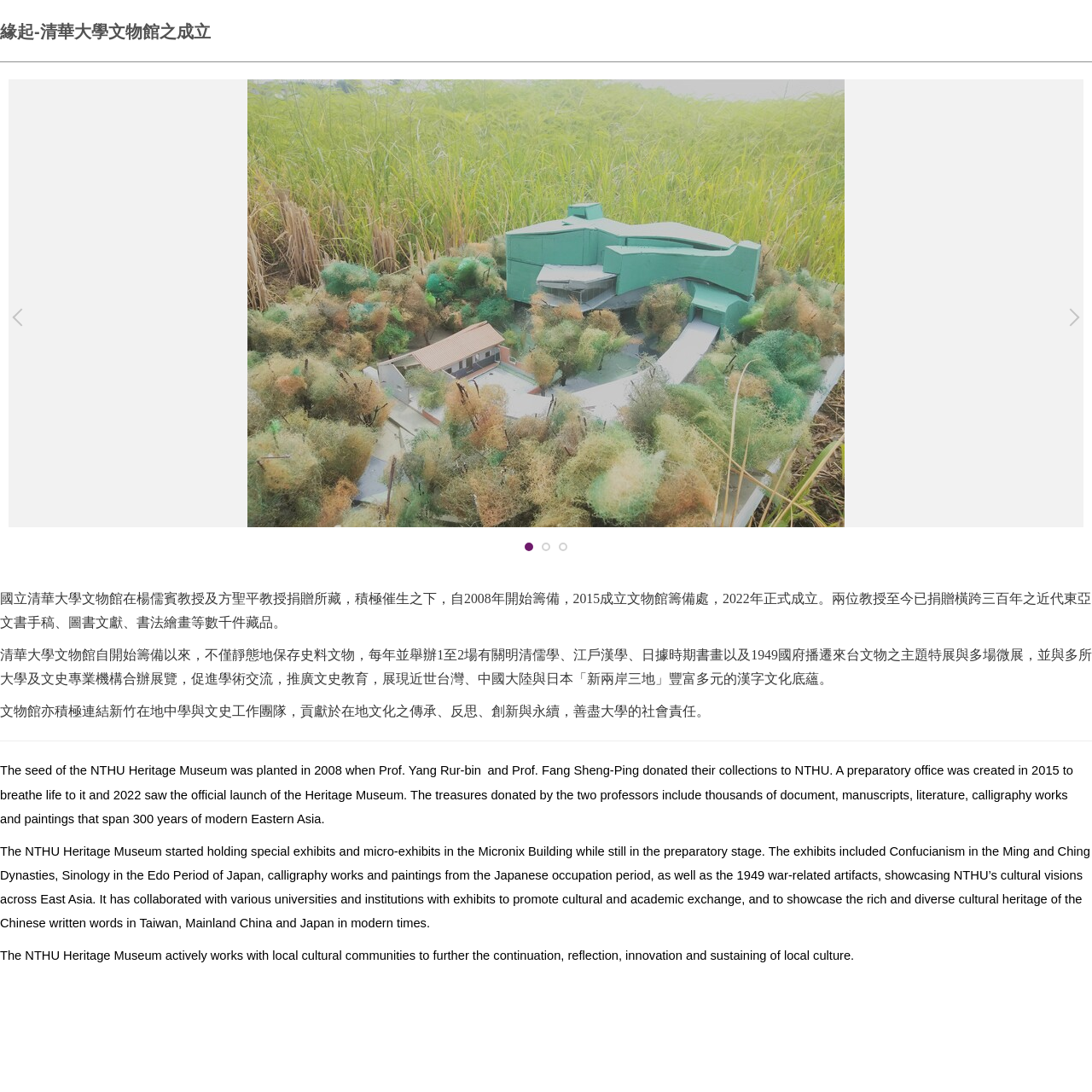Extract the bounding box for the UI element that matches this description: "›".

[0.961, 0.271, 1.0, 0.31]